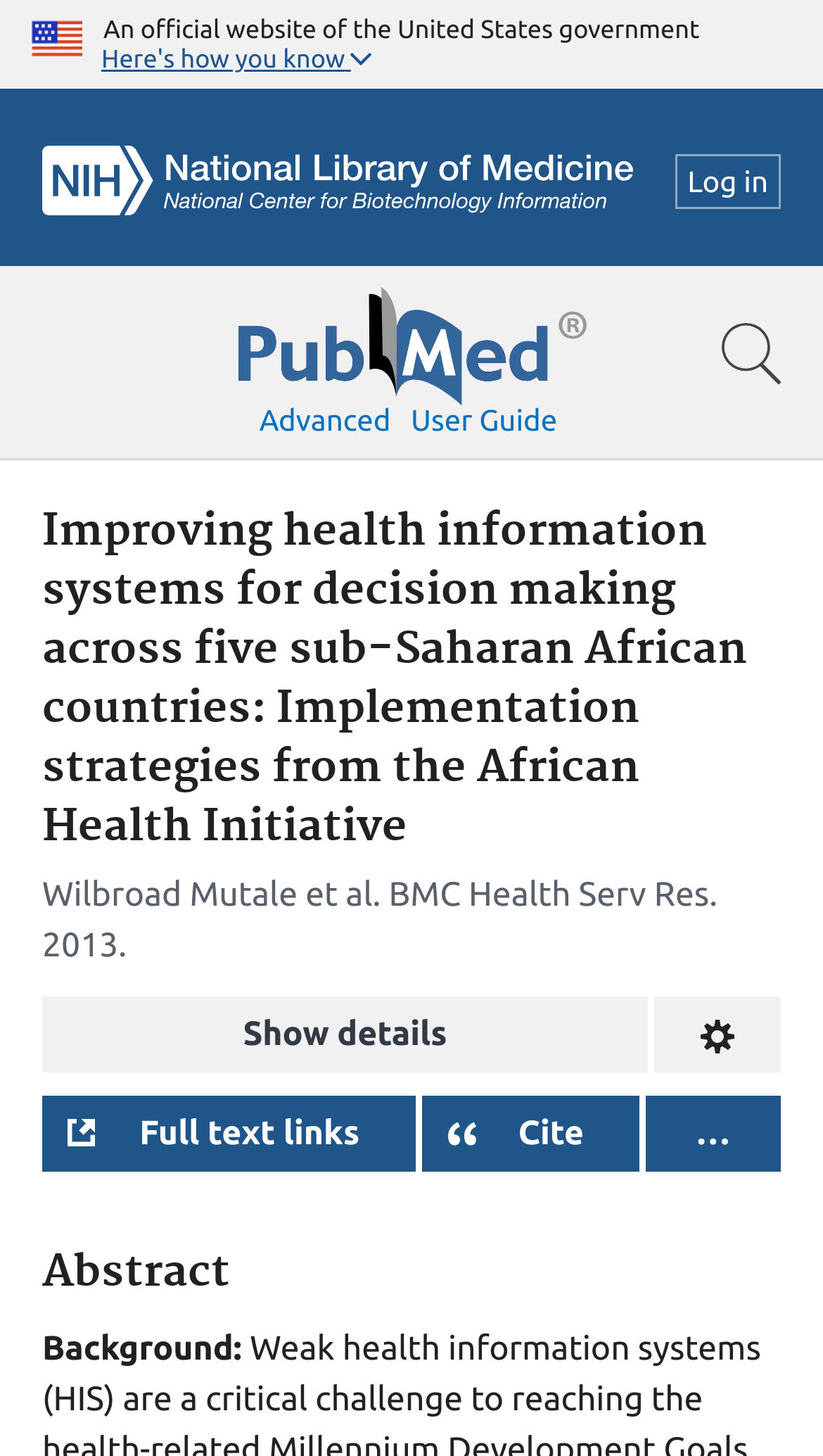What is the name of the research paper?
Answer the question with a detailed and thorough explanation.

The heading element with the description 'Improving health information systems for decision making across five sub-Saharan African countries: Implementation strategies from the African Health Initiative' is the title of the research paper.